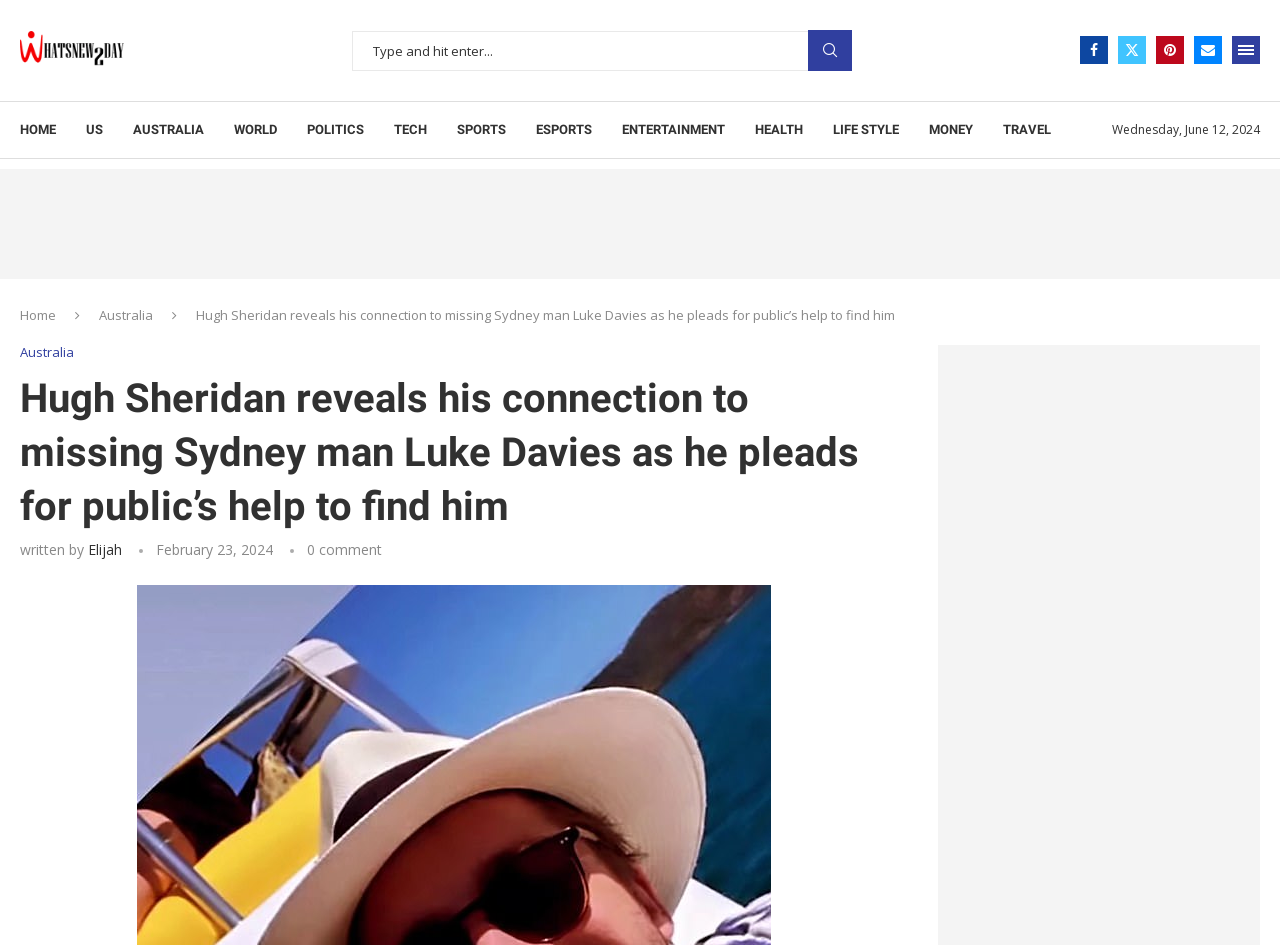Identify the bounding box of the UI component described as: "Program Intervensi Pemulihan".

None